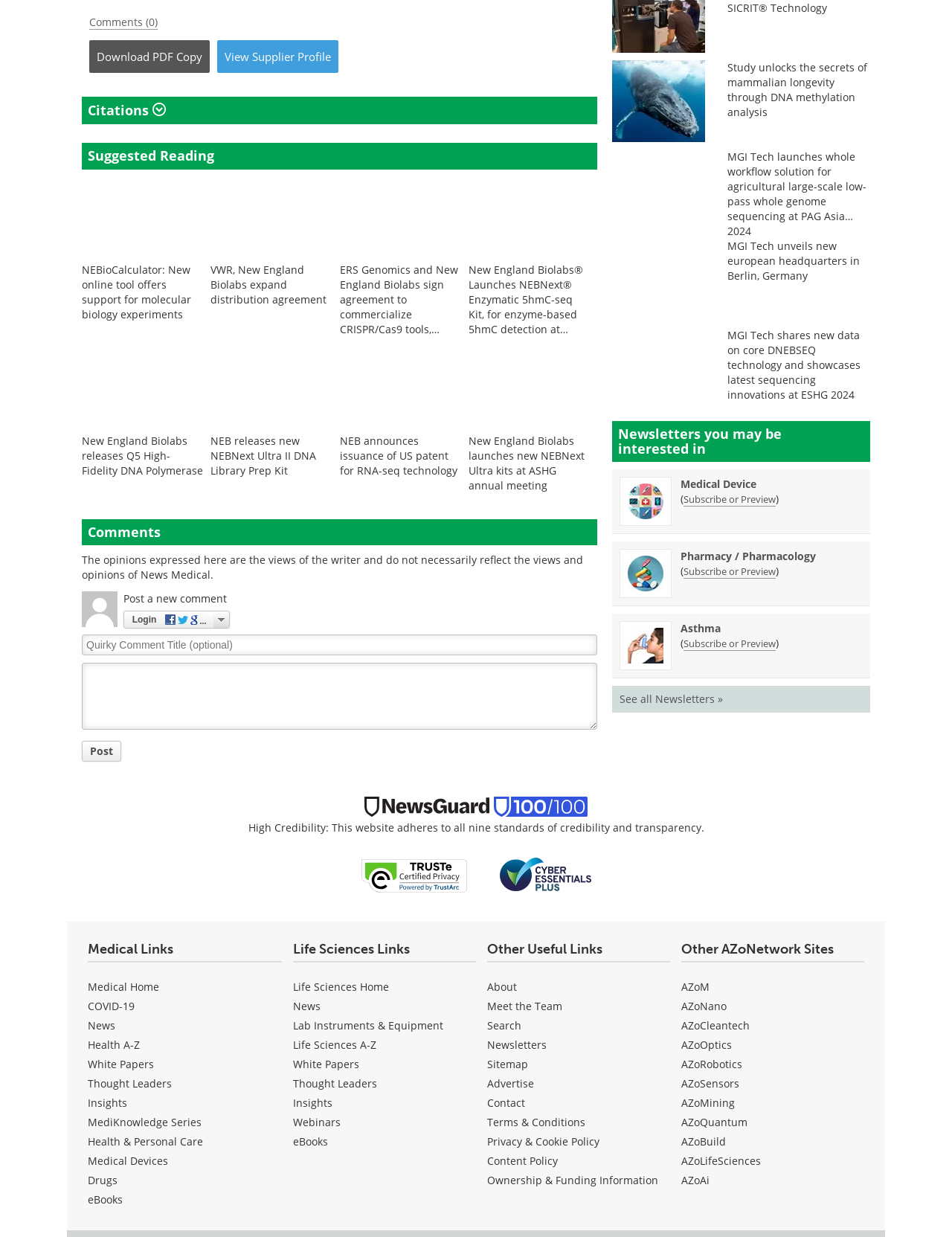Please provide a one-word or phrase answer to the question: 
What is the text of the first comment?

None